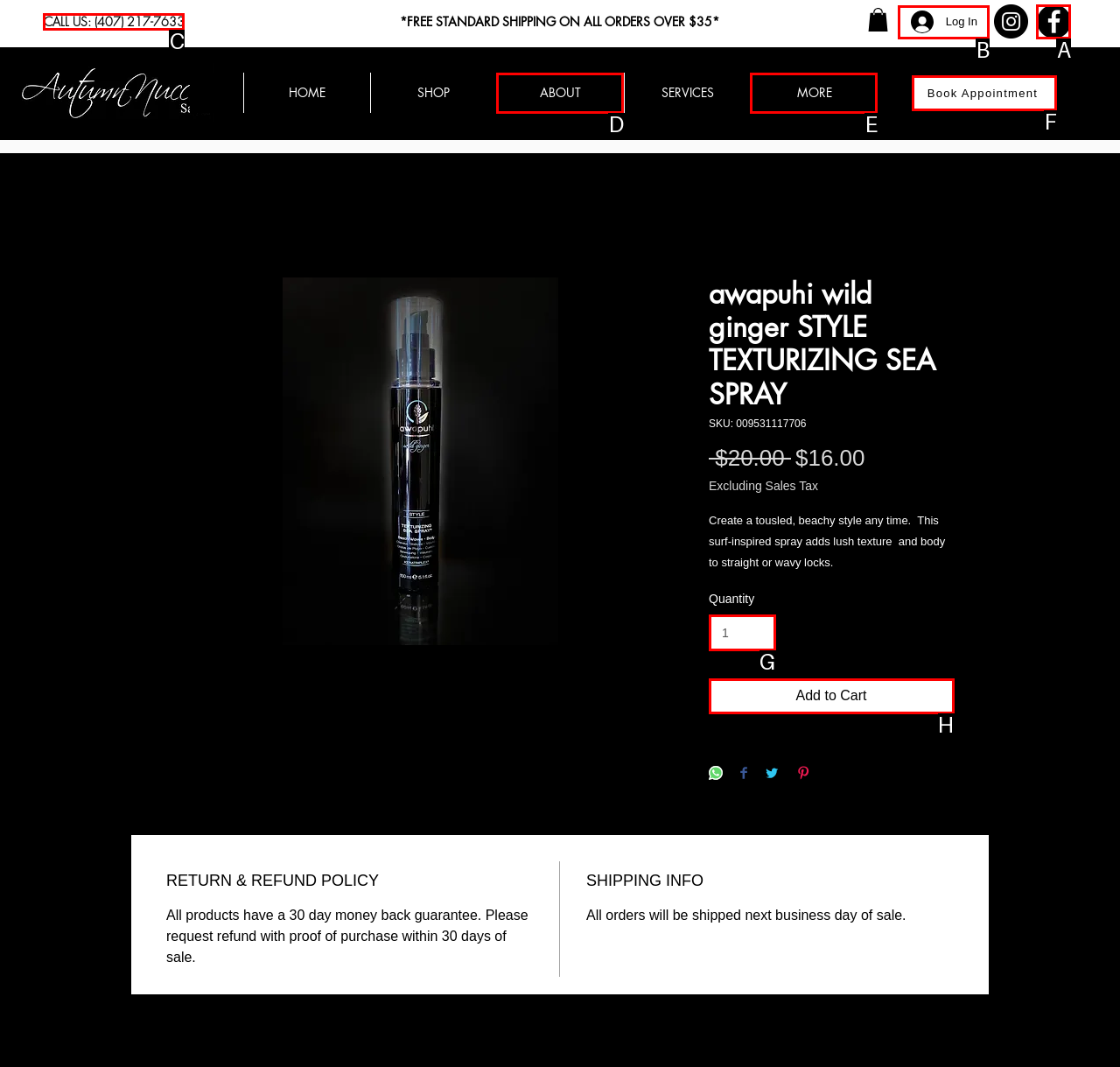Pick the option that corresponds to: CALL US: (407) 217-7633
Provide the letter of the correct choice.

C